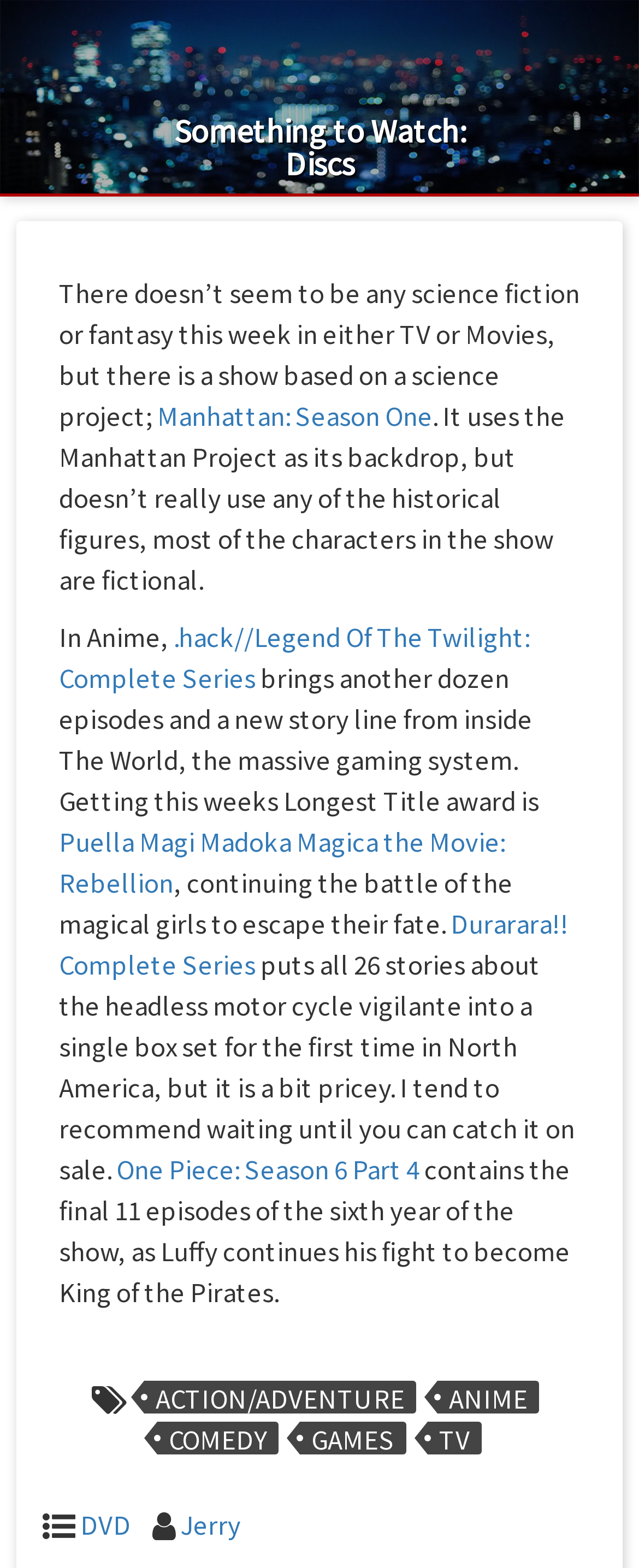Please find the bounding box coordinates of the element that needs to be clicked to perform the following instruction: "Click on the 'Manhattan: Season One' link". The bounding box coordinates should be four float numbers between 0 and 1, represented as [left, top, right, bottom].

[0.246, 0.254, 0.677, 0.276]